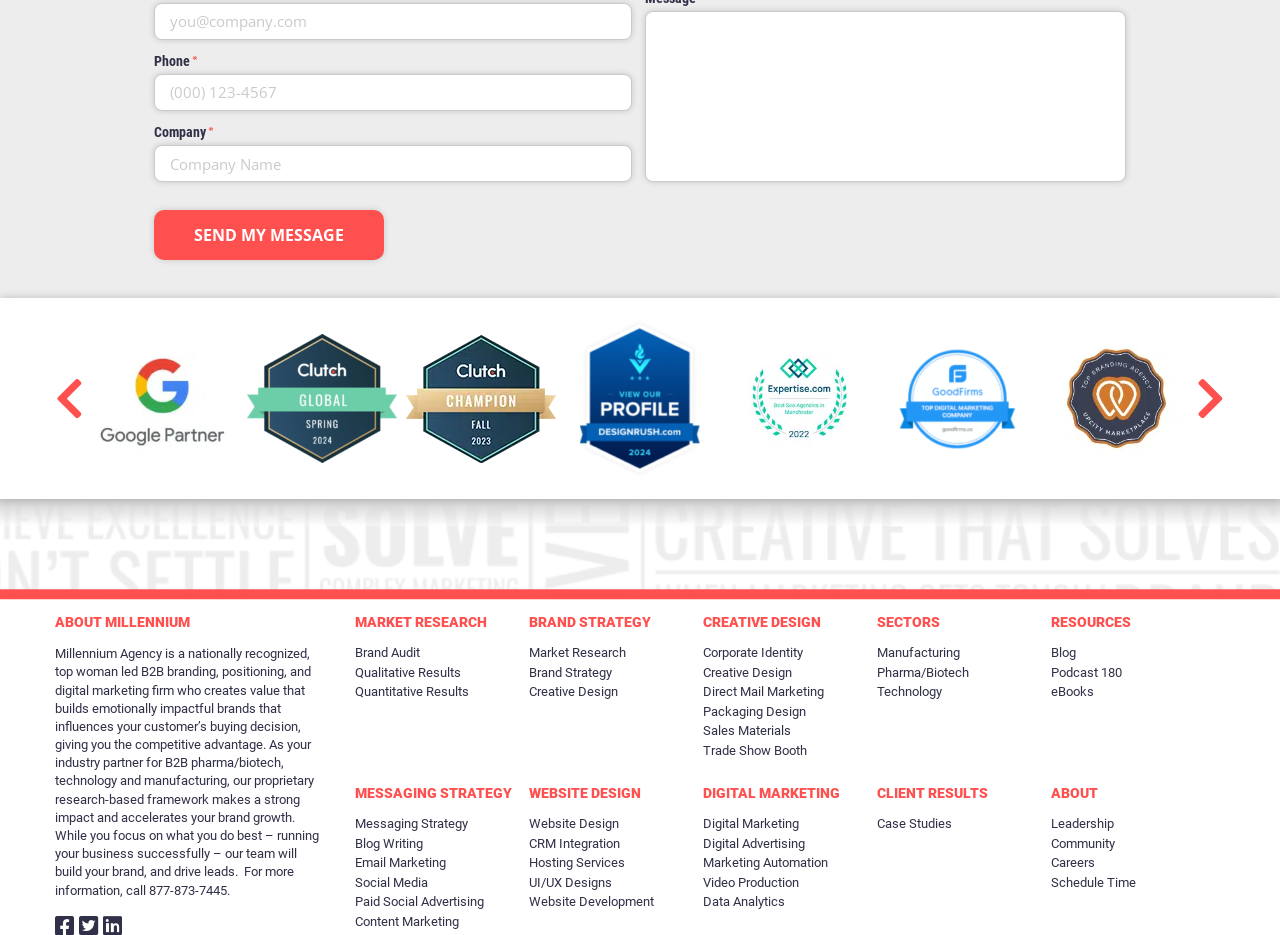Please give a concise answer to this question using a single word or phrase: 
What is the phone number to contact Millennium Agency?

877-873-7445